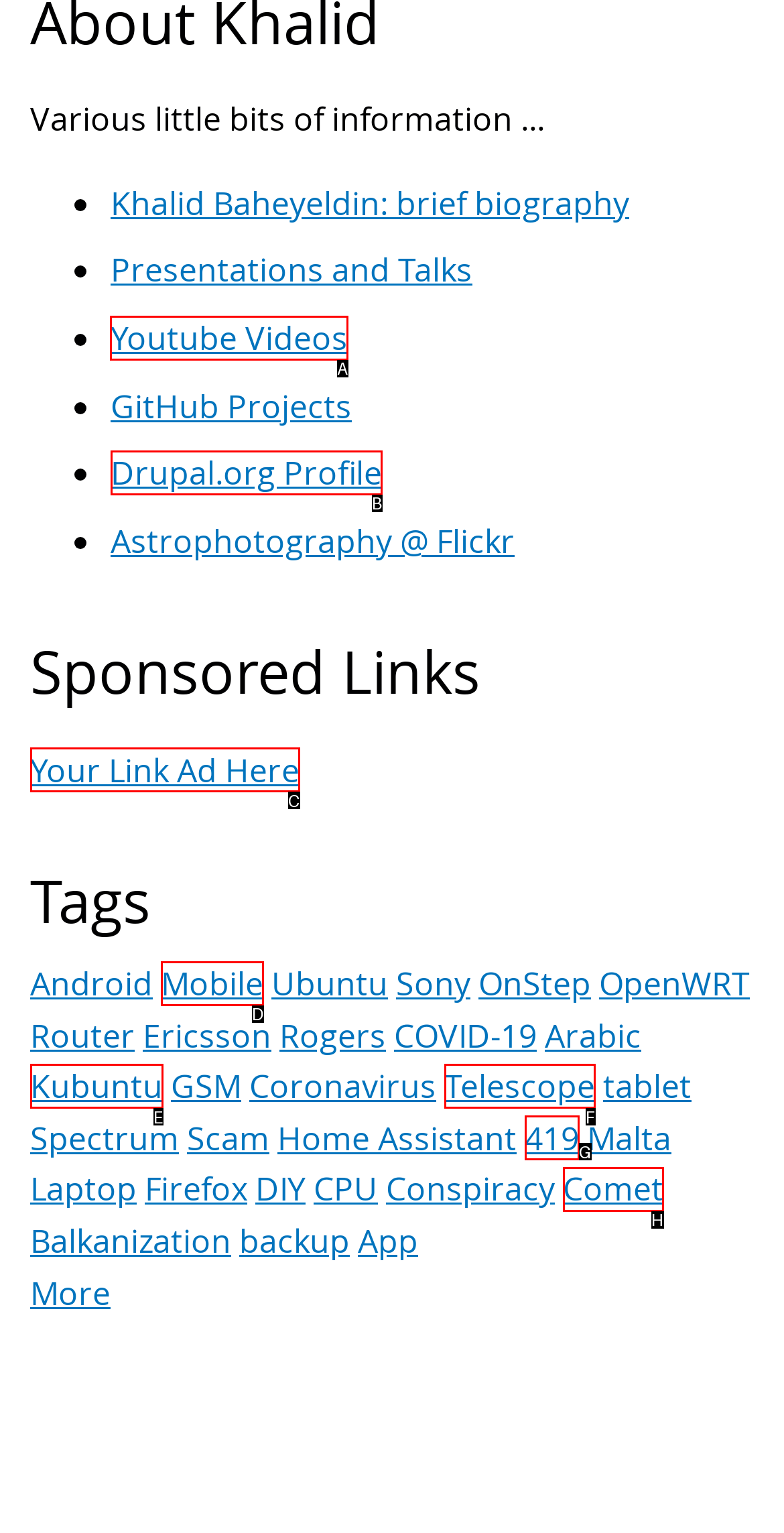Tell me which one HTML element I should click to complete the following task: Explore YouTube videos Answer with the option's letter from the given choices directly.

A